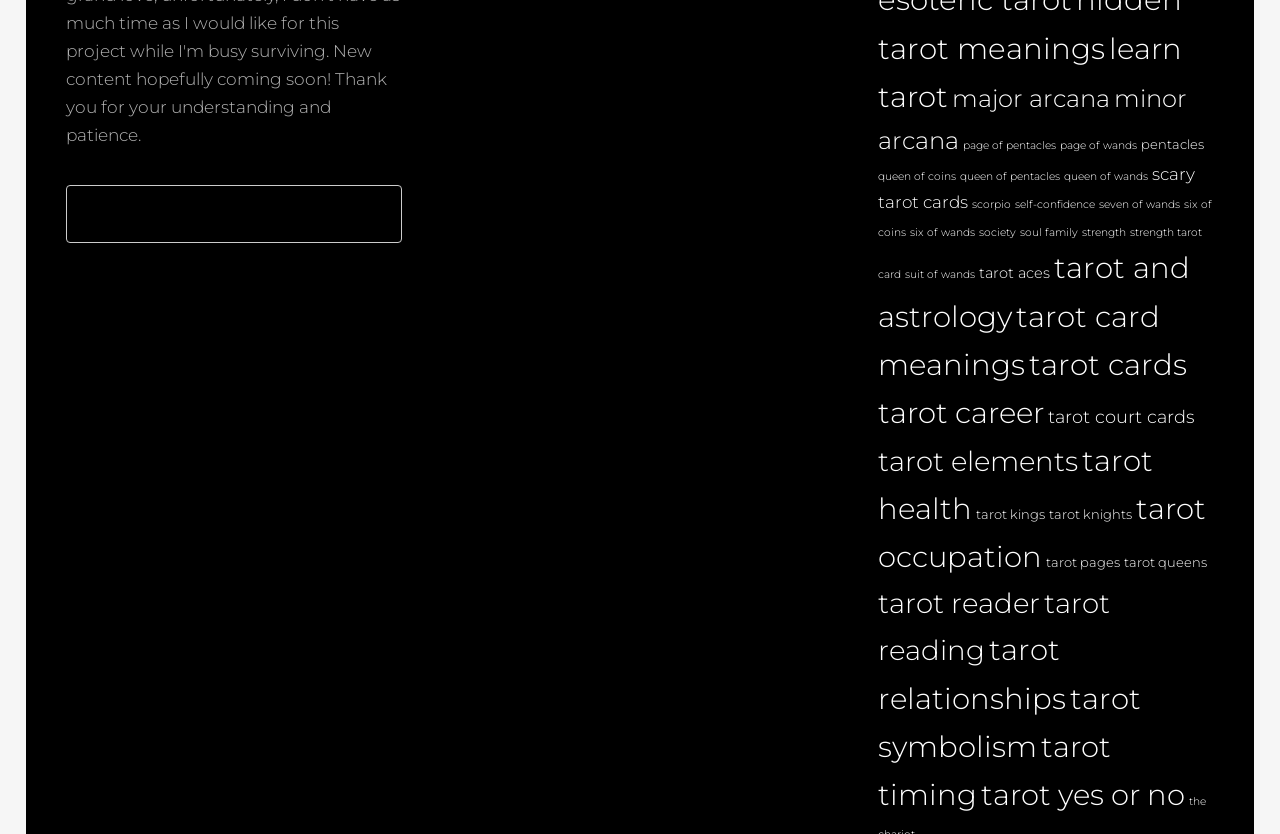Determine the bounding box coordinates of the target area to click to execute the following instruction: "browse tarot and astrology."

[0.686, 0.3, 0.93, 0.4]